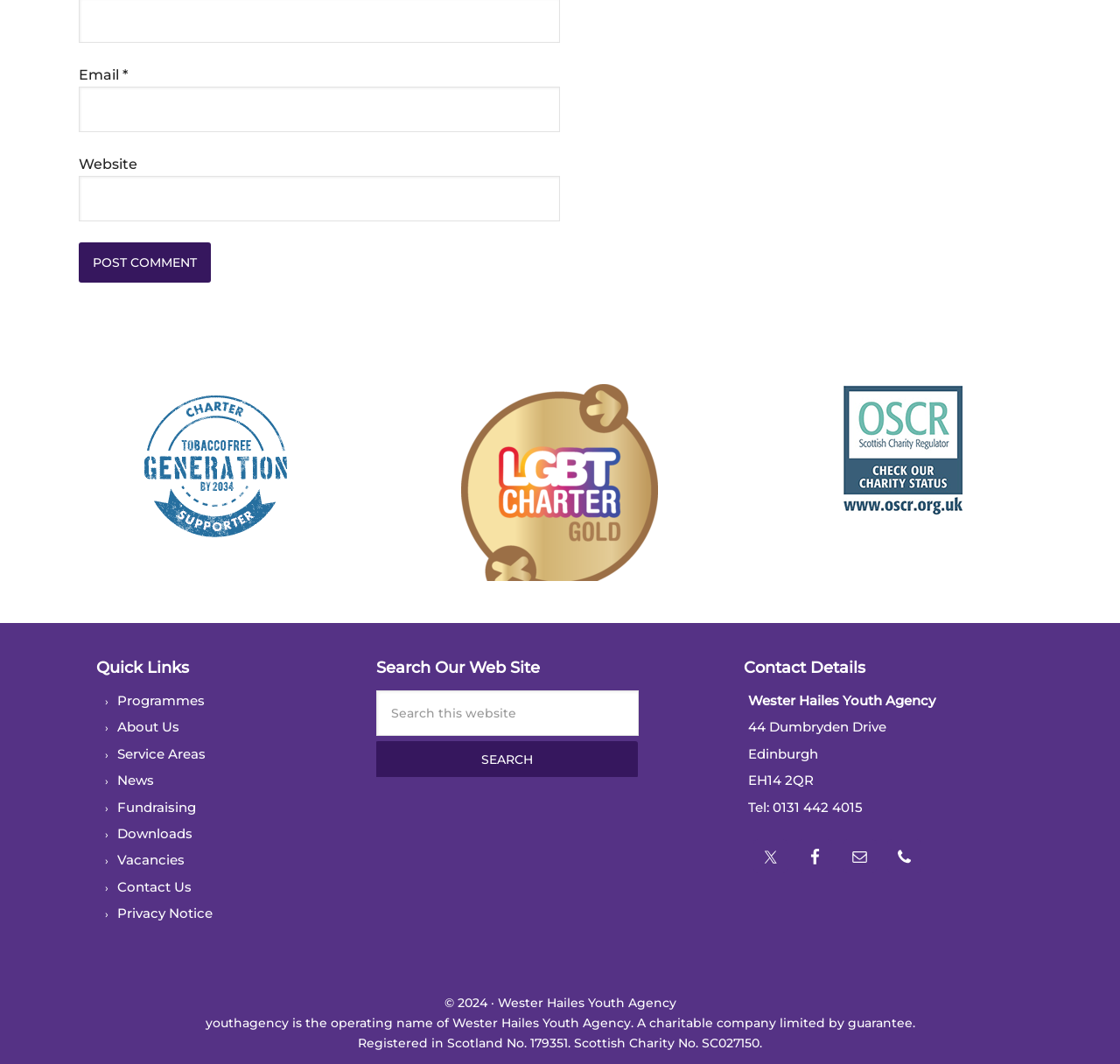Based on the image, please elaborate on the answer to the following question:
What is the purpose of the textbox labeled 'Email *'?

I inferred the purpose of the textbox by looking at its label 'Email *', which suggests that it is required to enter an email address, likely for commenting or contacting the organization.